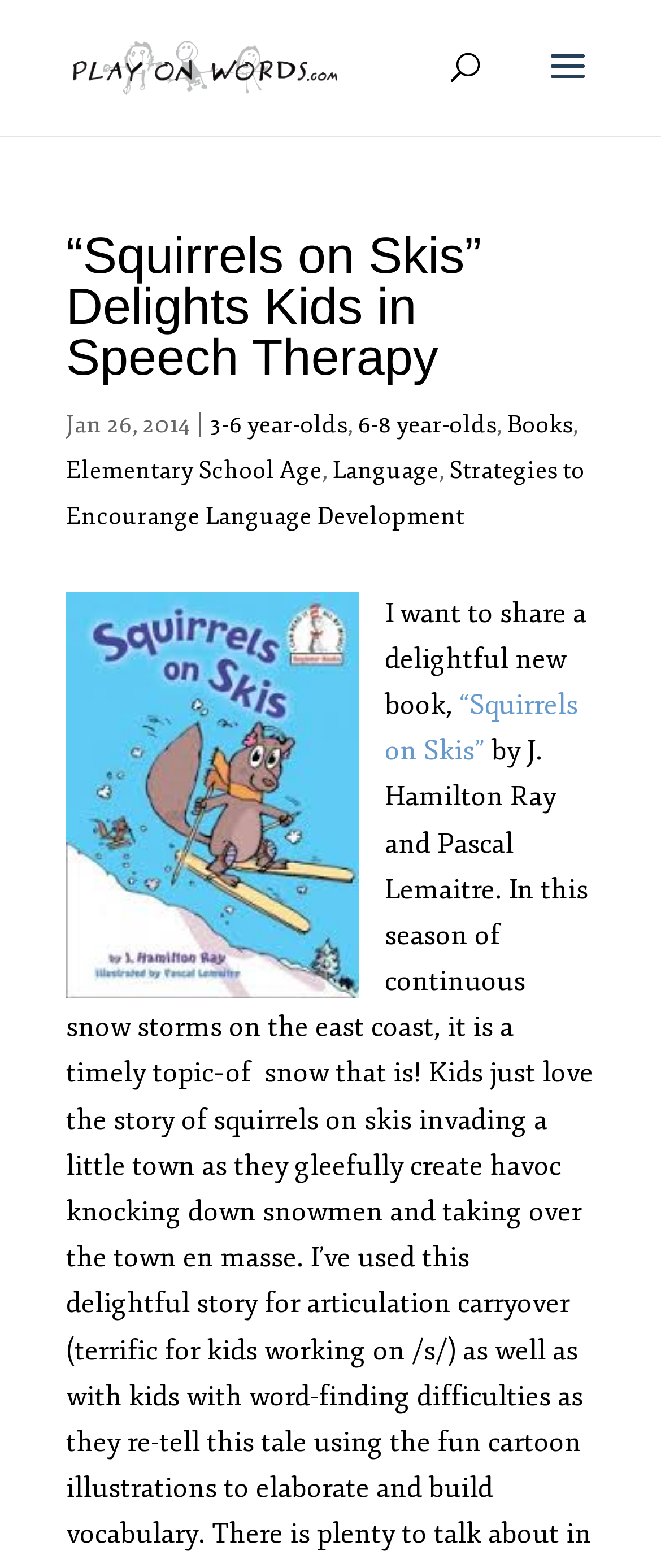Provide a thorough and detailed response to the question by examining the image: 
What is the name of the book being shared?

The question is asking for the name of the book being shared on the webpage. By looking at the webpage, we can see that the text 'I want to share a delightful new book,' is followed by a link with the text '“Squirrels on Skis”', which suggests that 'Squirrels on Skis' is the name of the book being shared.